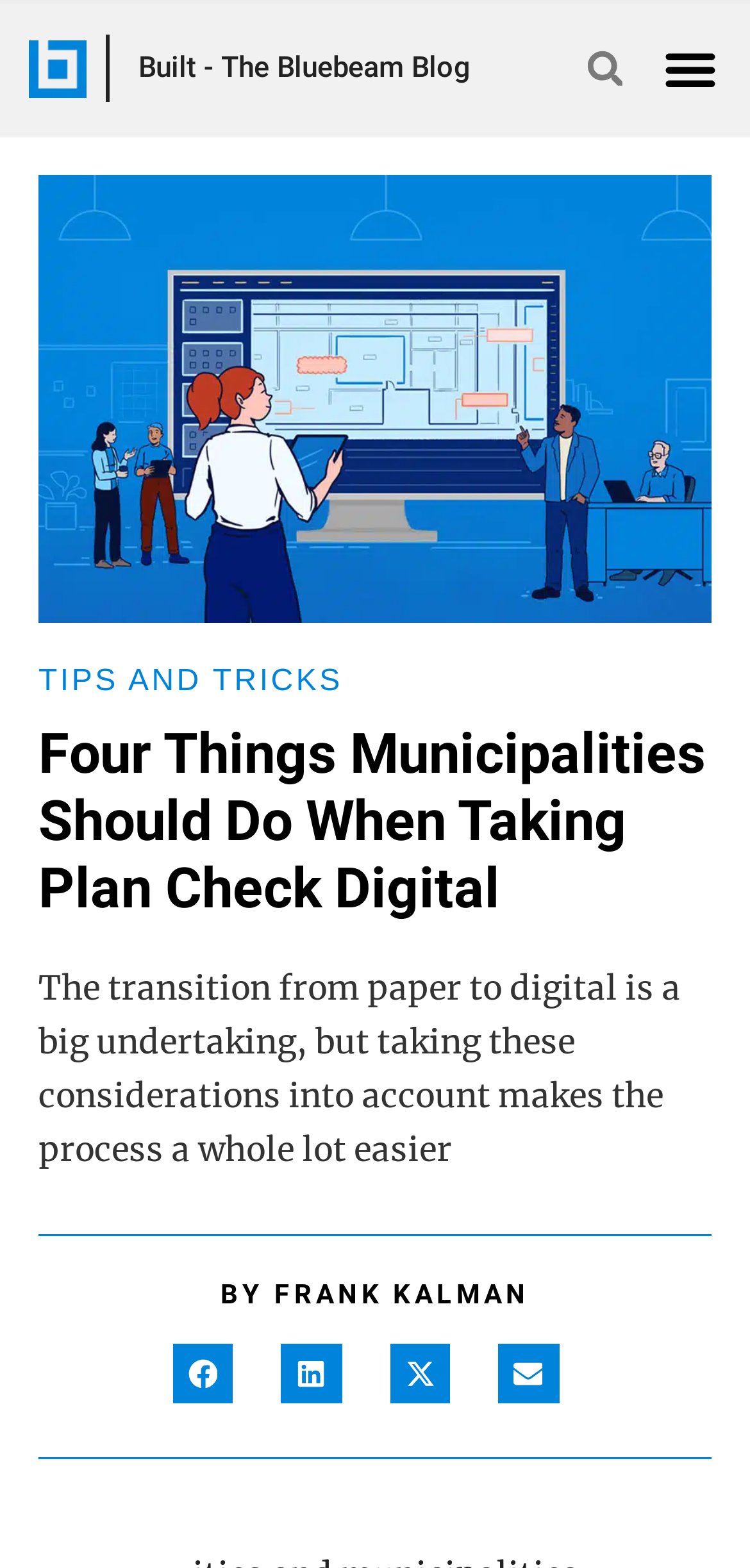Give a succinct answer to this question in a single word or phrase: 
What is the topic of the article?

Plan Check Digital